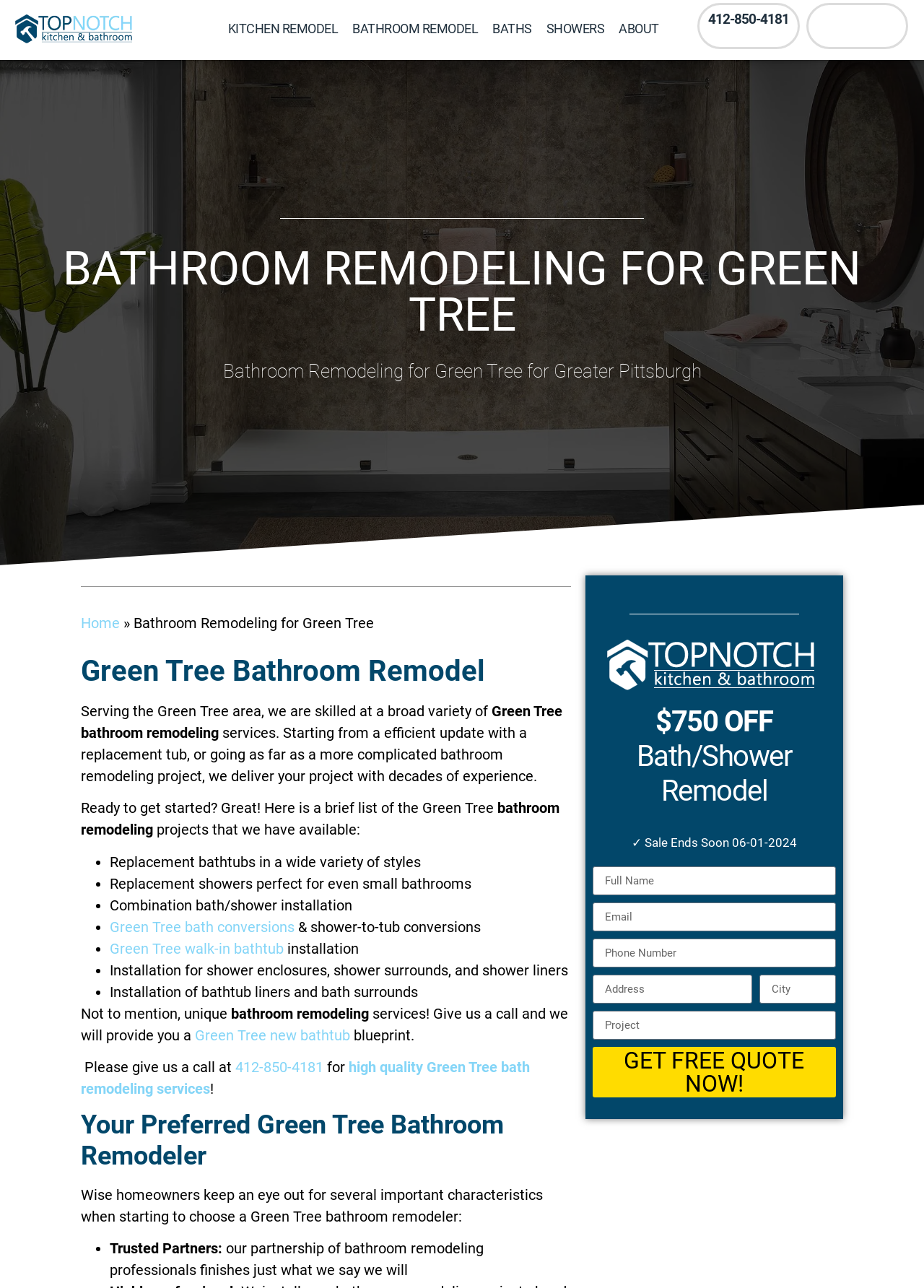Using the information in the image, give a detailed answer to the following question: What is the deadline for the sale?

The deadline for the sale can be found at the bottom of the webpage, in the text '✓ Sale Ends Soon 06-01-2024'.